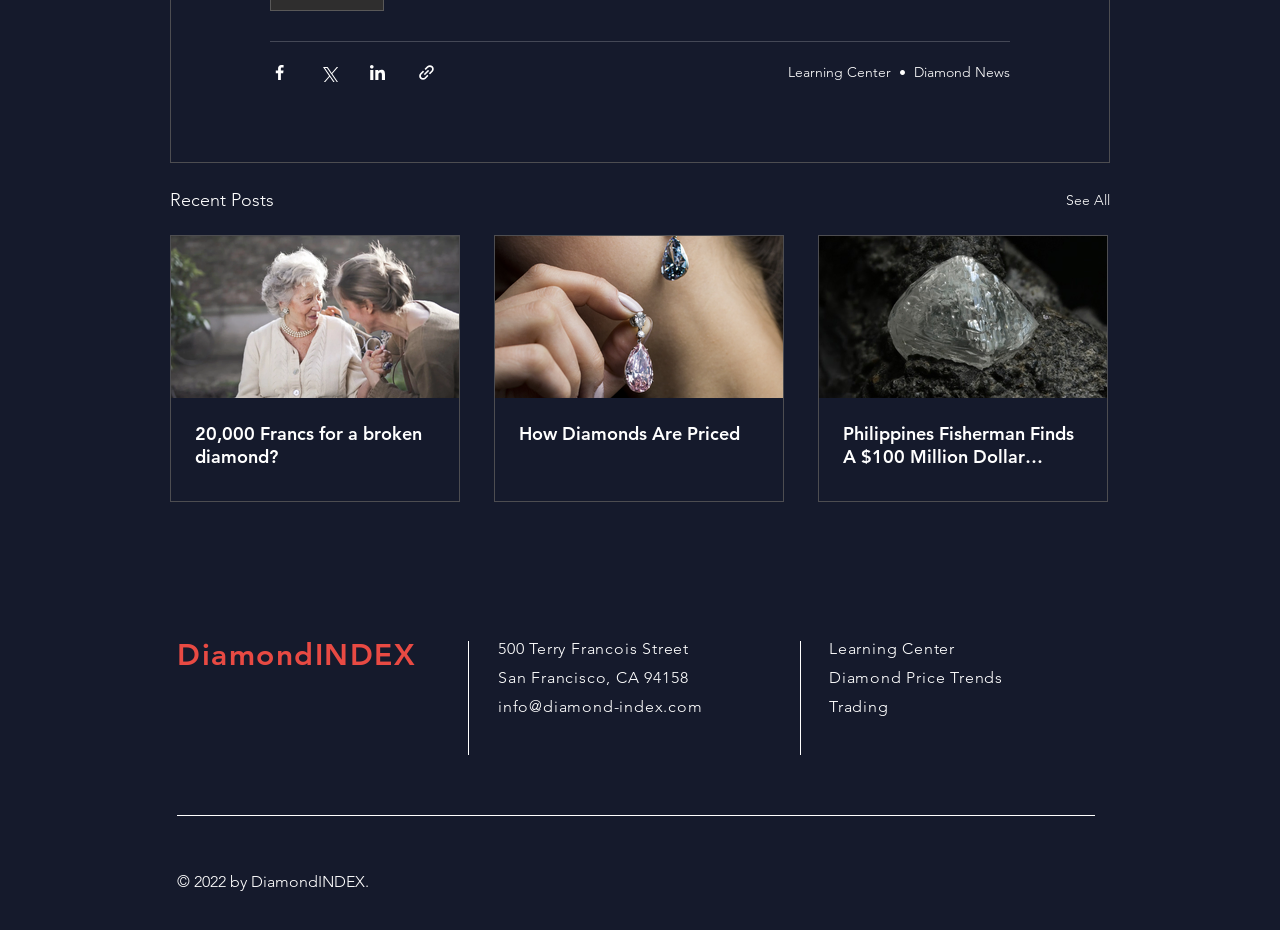Locate the bounding box of the UI element described by: "See All" in the given webpage screenshot.

[0.833, 0.2, 0.867, 0.232]